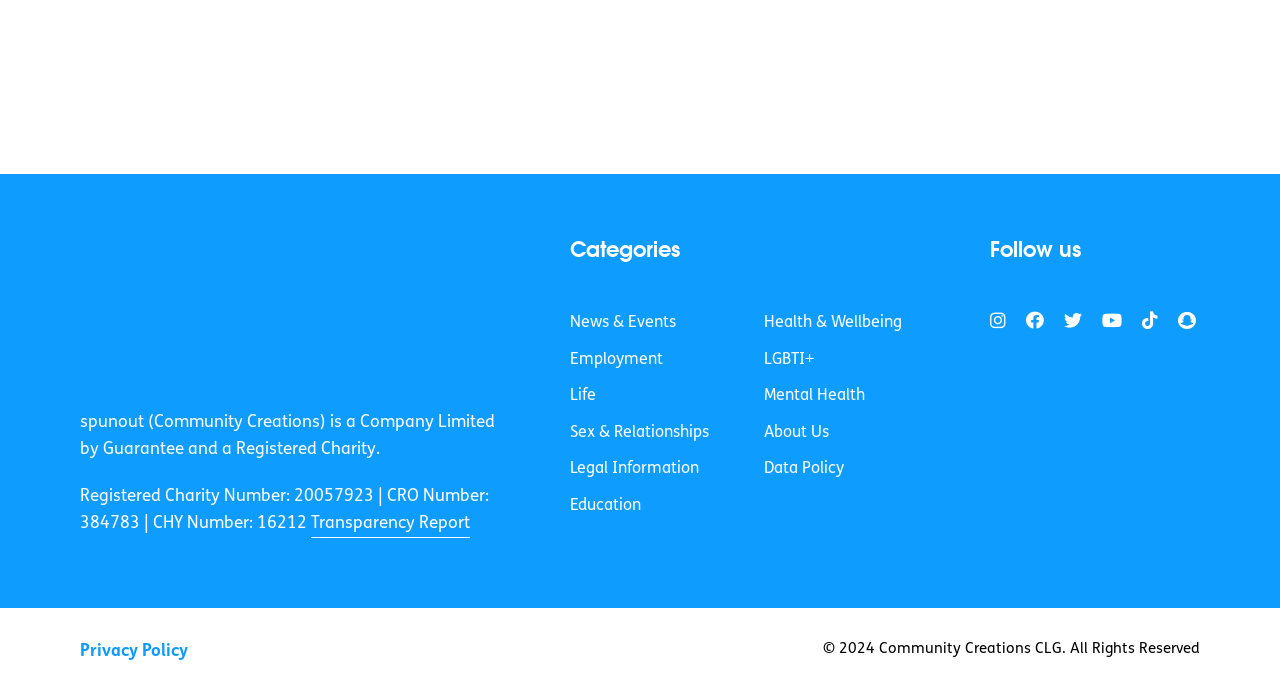Please determine the bounding box coordinates of the element to click in order to execute the following instruction: "Click on the Transparency Report link". The coordinates should be four float numbers between 0 and 1, specified as [left, top, right, bottom].

[0.243, 0.733, 0.367, 0.773]